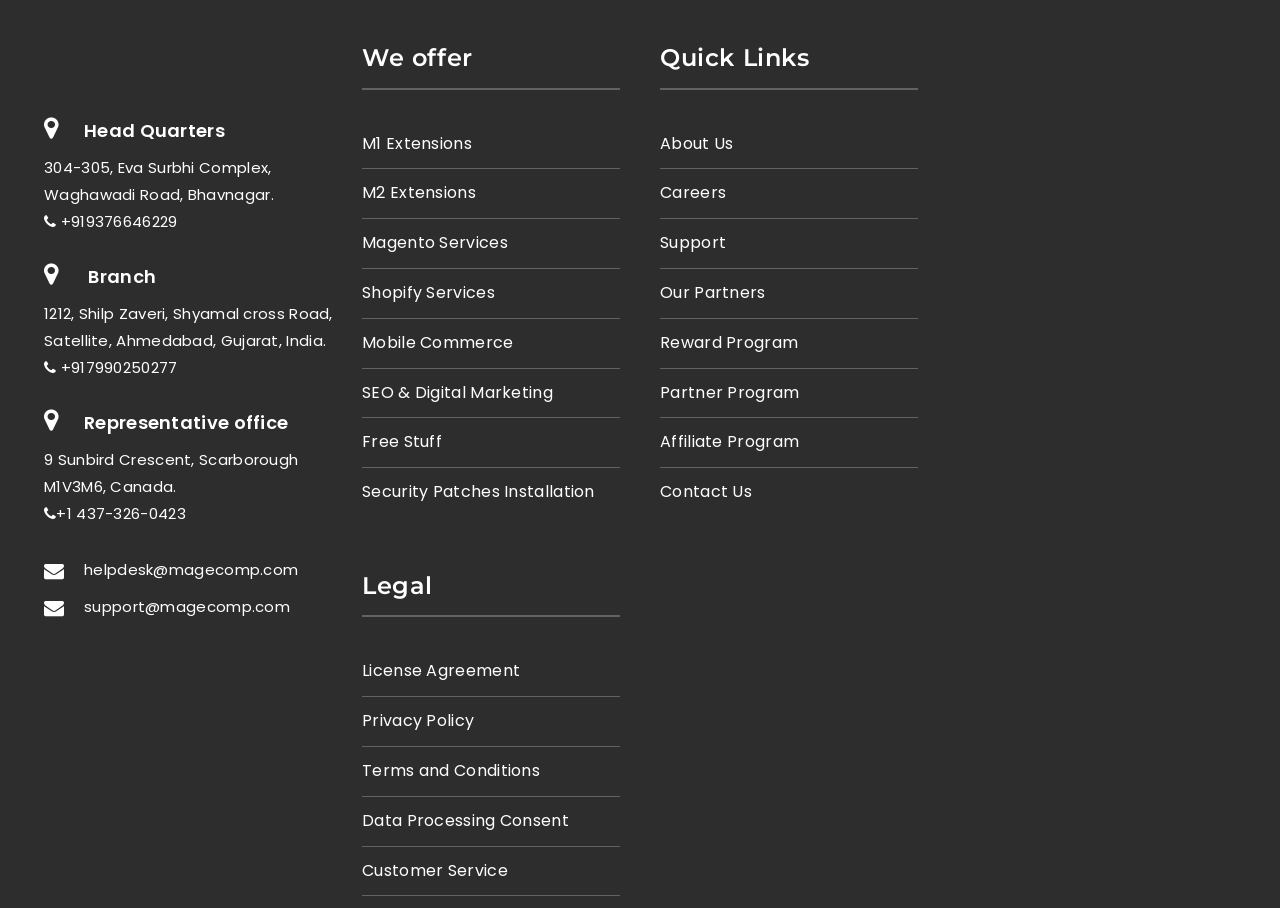Find the bounding box coordinates of the element you need to click on to perform this action: 'View the 'Head Quarters' address'. The coordinates should be represented by four float values between 0 and 1, in the format [left, top, right, bottom].

[0.066, 0.13, 0.176, 0.158]